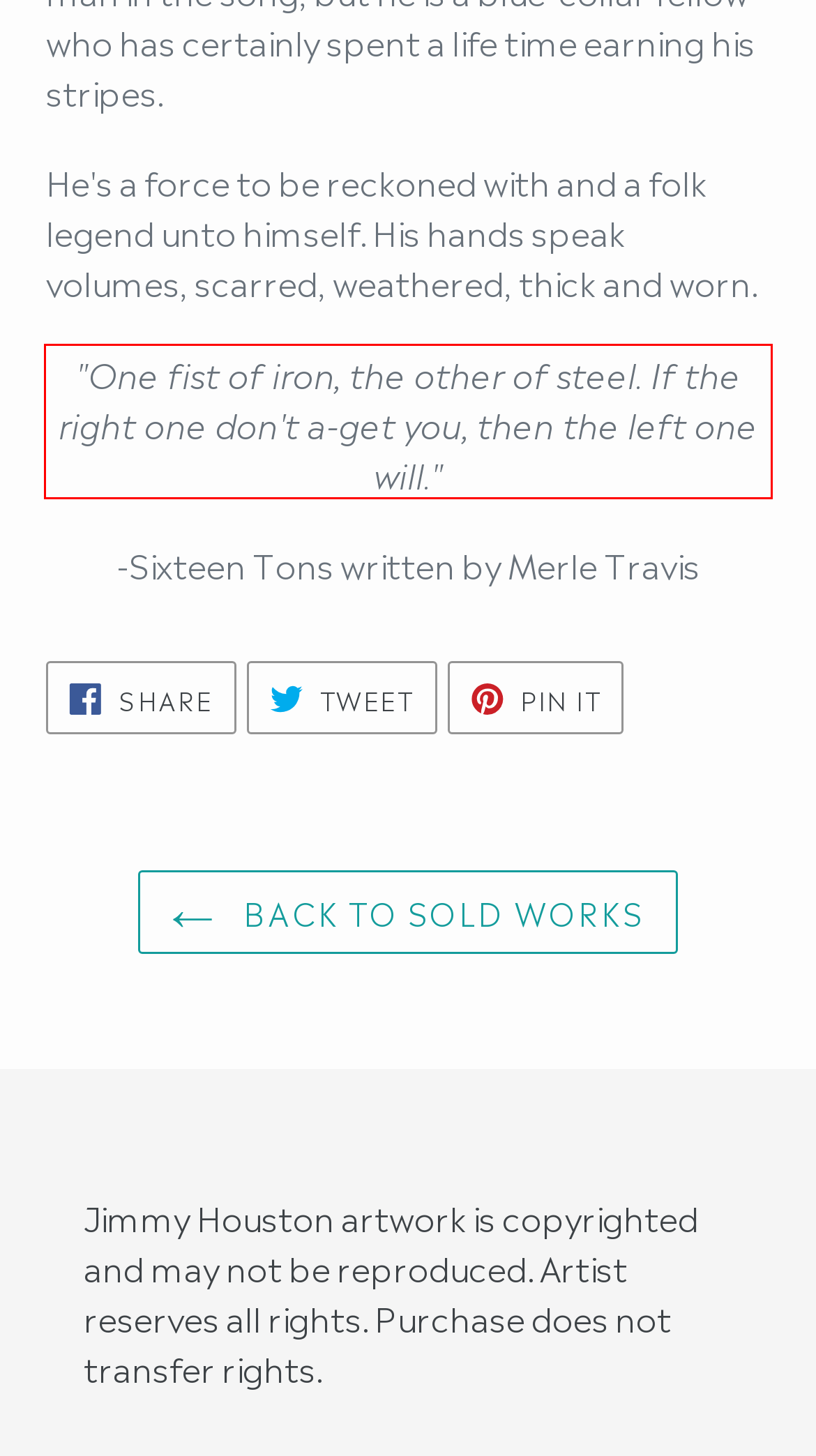Please perform OCR on the text content within the red bounding box that is highlighted in the provided webpage screenshot.

"One fist of iron, the other of steel. If the right one don't a-get you, then the left one will."